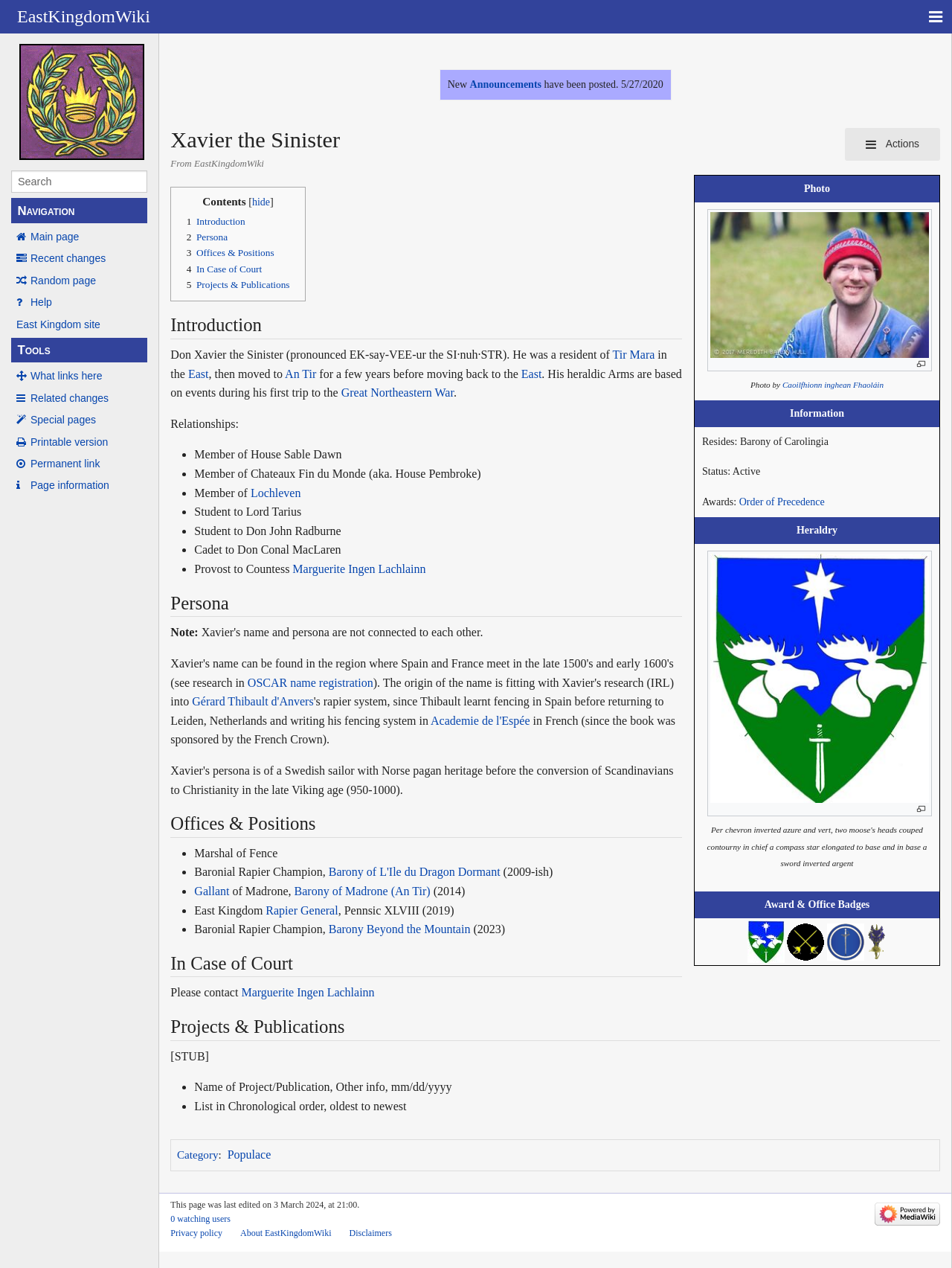What is the name of the award that Xavier has received?
Answer the question with a single word or phrase, referring to the image.

Award of Arms